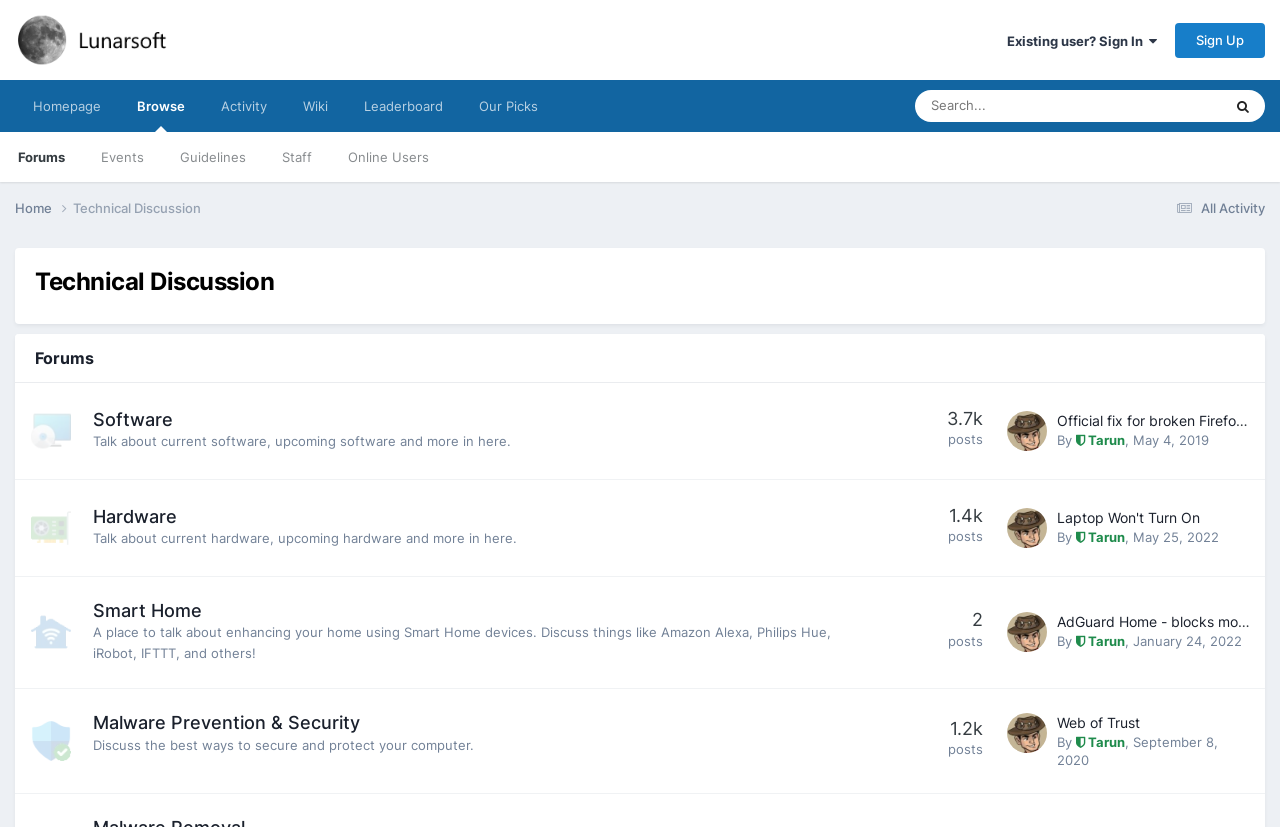What is the name of the forum?
Give a detailed explanation using the information visible in the image.

The name of the forum can be found in the top-left corner of the webpage, where it is written as 'Technical Discussion - Lunarsoft Forums'.